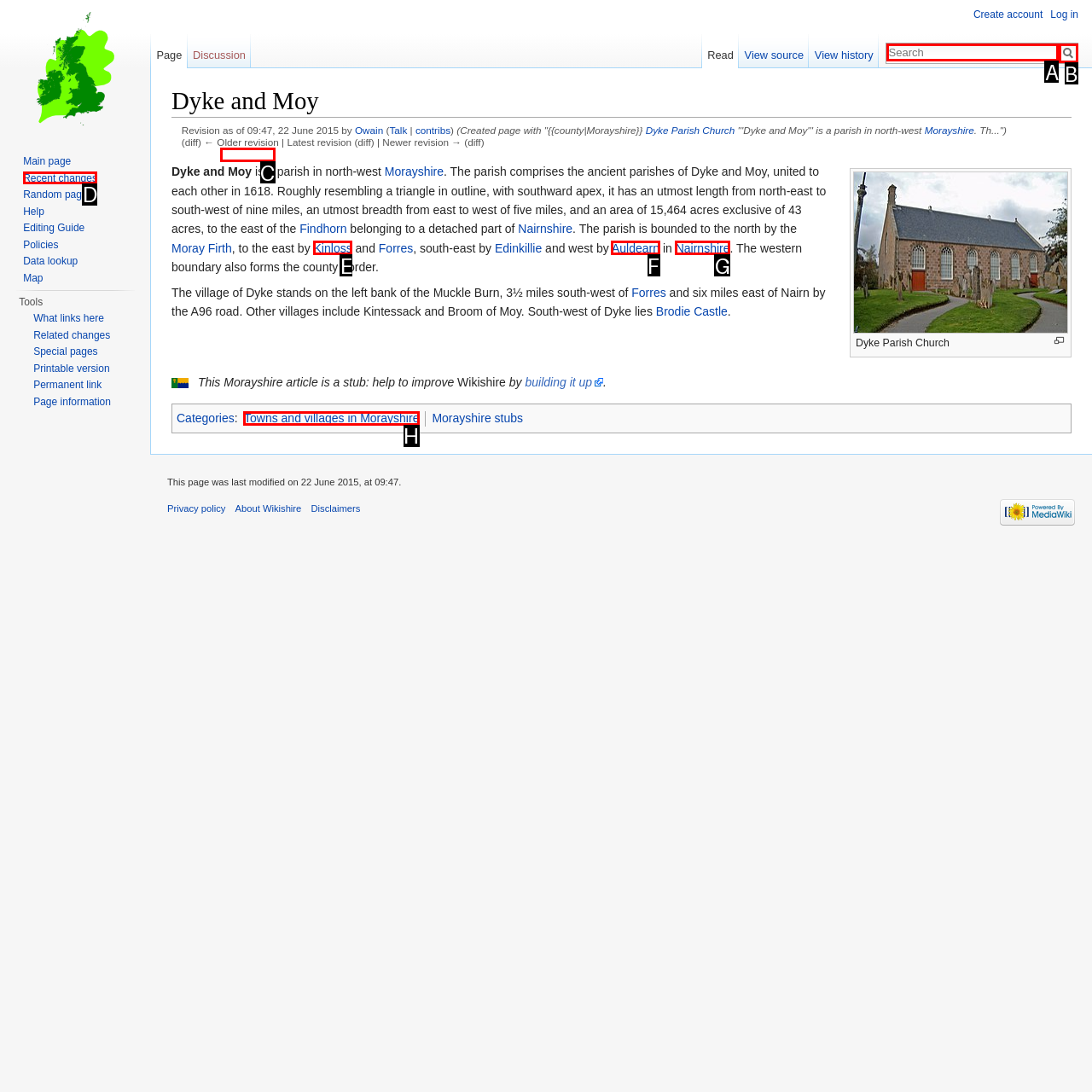Match the description: name="search" placeholder="Search" title="Search Wikishire [alt-shift-f]" to the appropriate HTML element. Respond with the letter of your selected option.

A